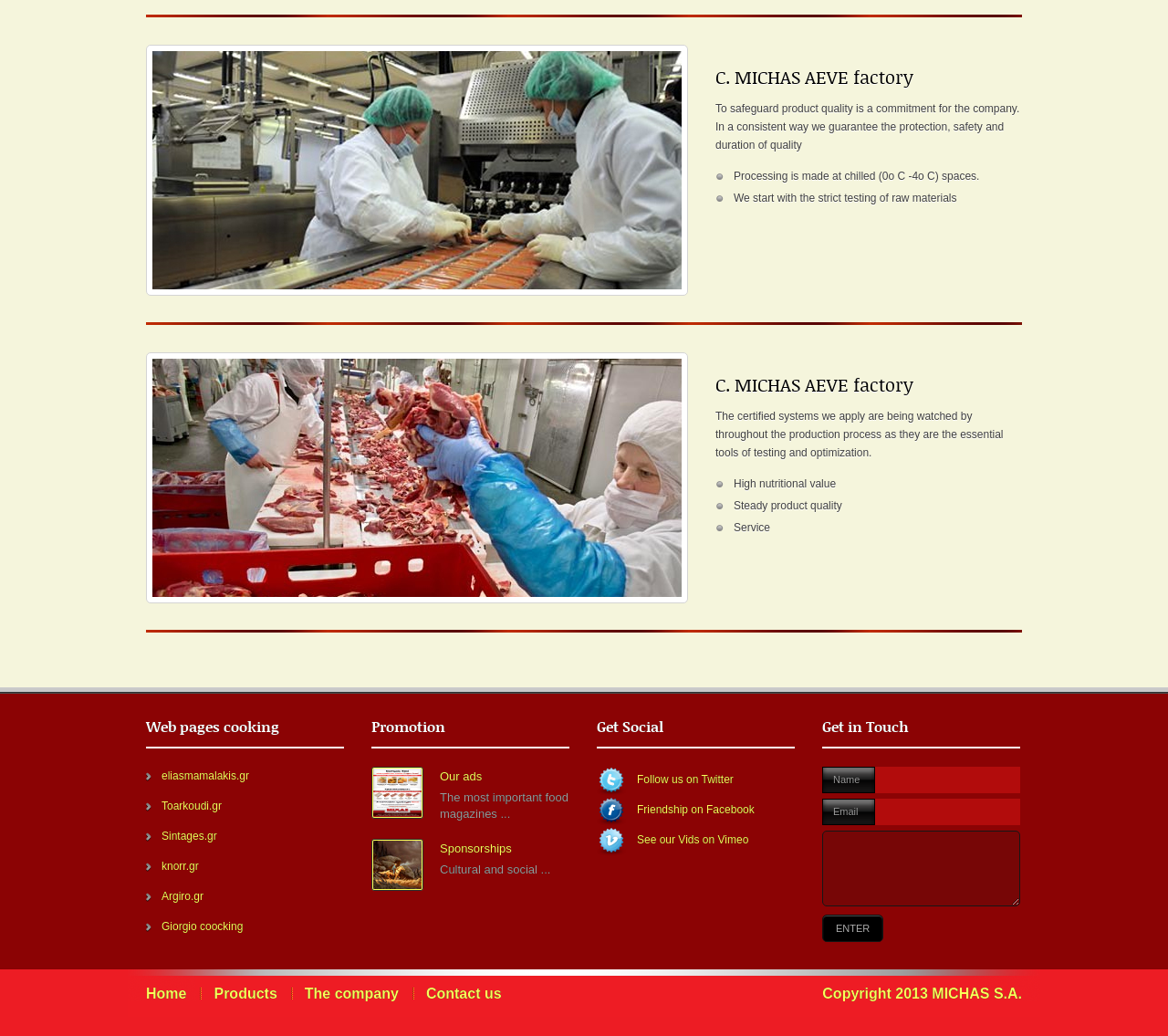Could you highlight the region that needs to be clicked to execute the instruction: "Enter your name"?

[0.749, 0.74, 0.873, 0.766]